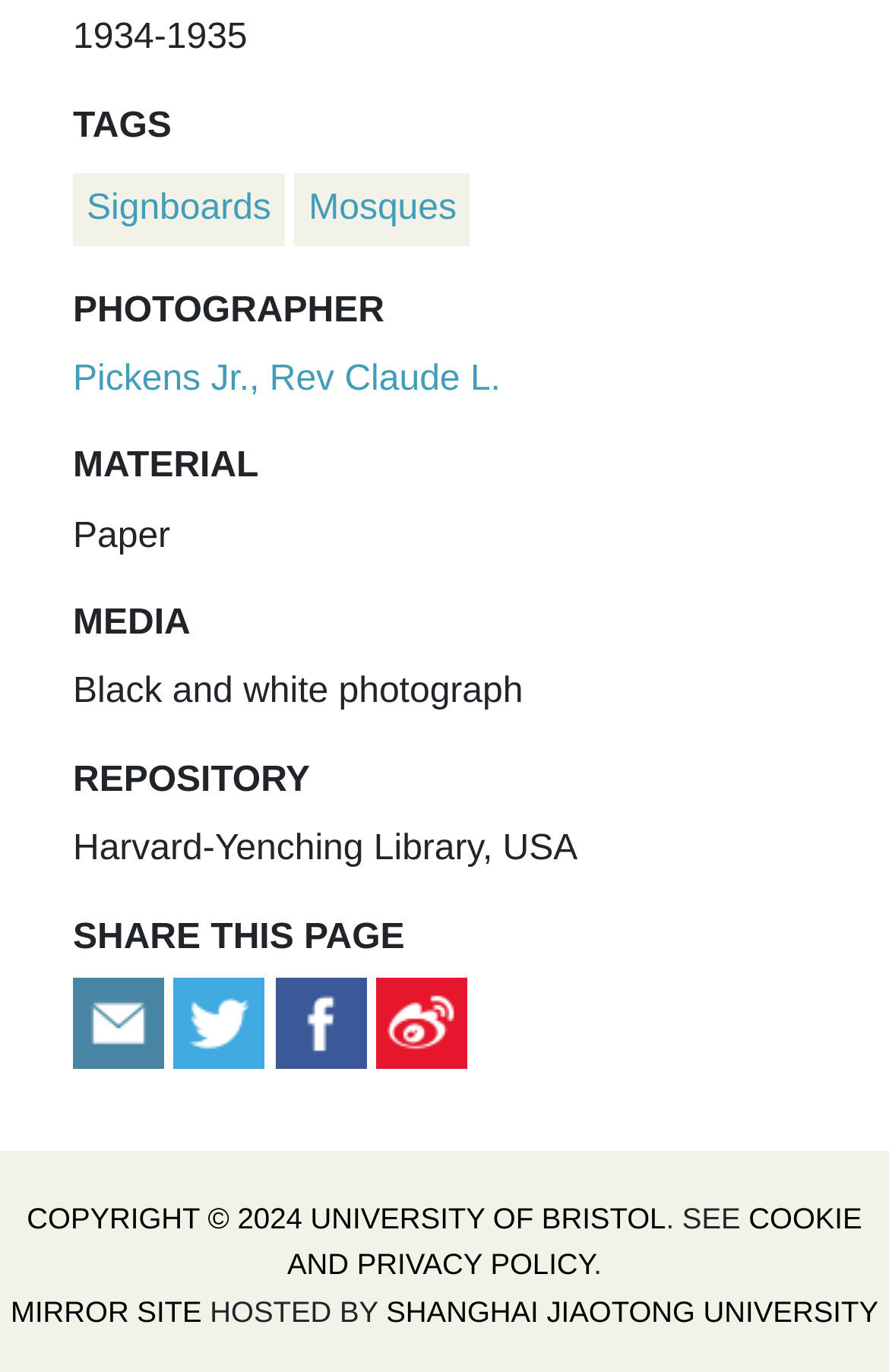How many sharing options are available?
Please respond to the question with a detailed and thorough explanation.

The sharing options can be found in the 'SHARE THIS PAGE' section, where there are four options: 'Email to a friend', 'Tweet this', 'Share on Facebook', and 'Share on Weibo'.